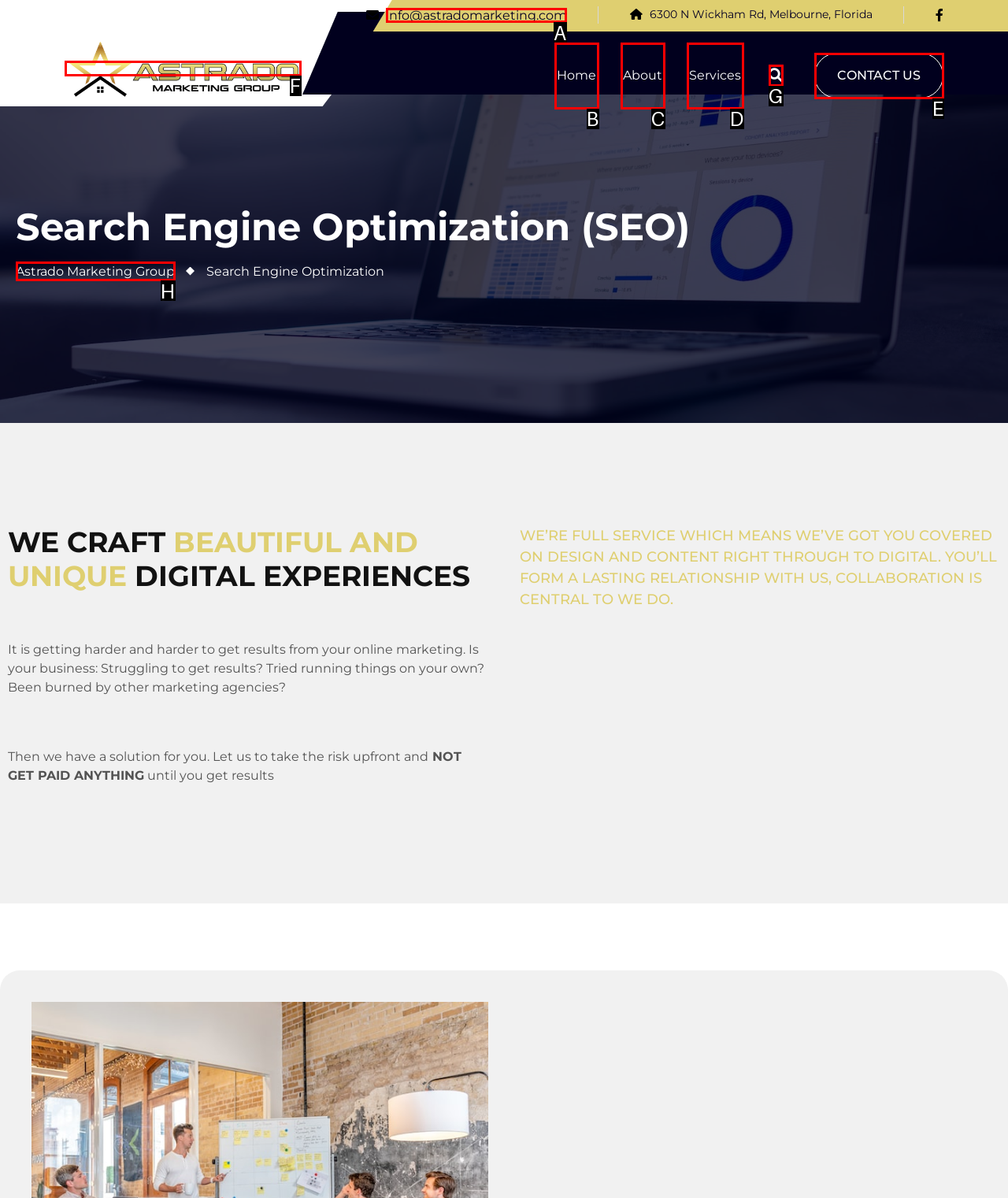Determine the letter of the element to click to accomplish this task: Send an email. Respond with the letter.

A